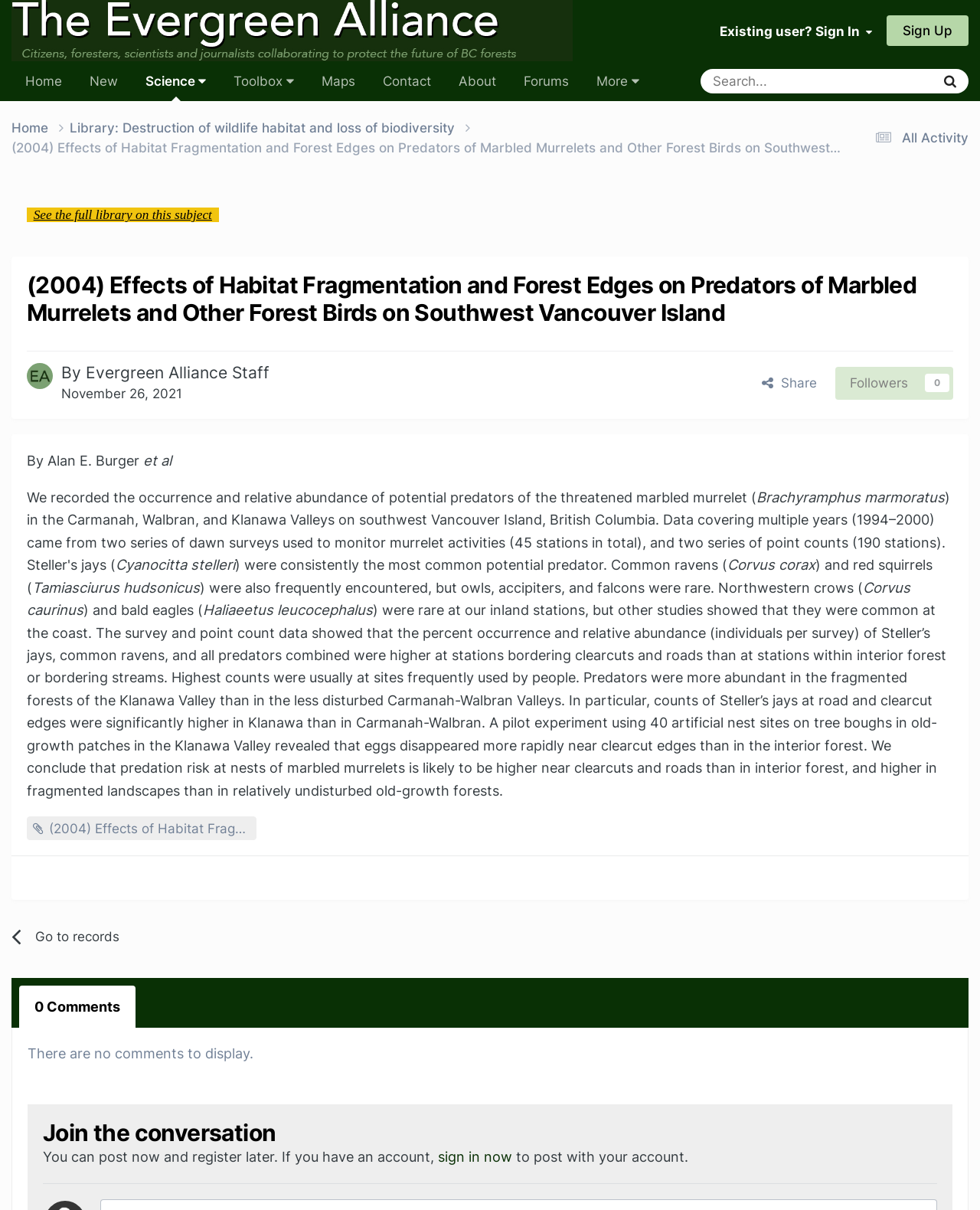From the element description Home, predict the bounding box coordinates of the UI element. The coordinates must be specified in the format (top-left x, top-left y, bottom-right x, bottom-right y) and should be within the 0 to 1 range.

[0.012, 0.098, 0.071, 0.114]